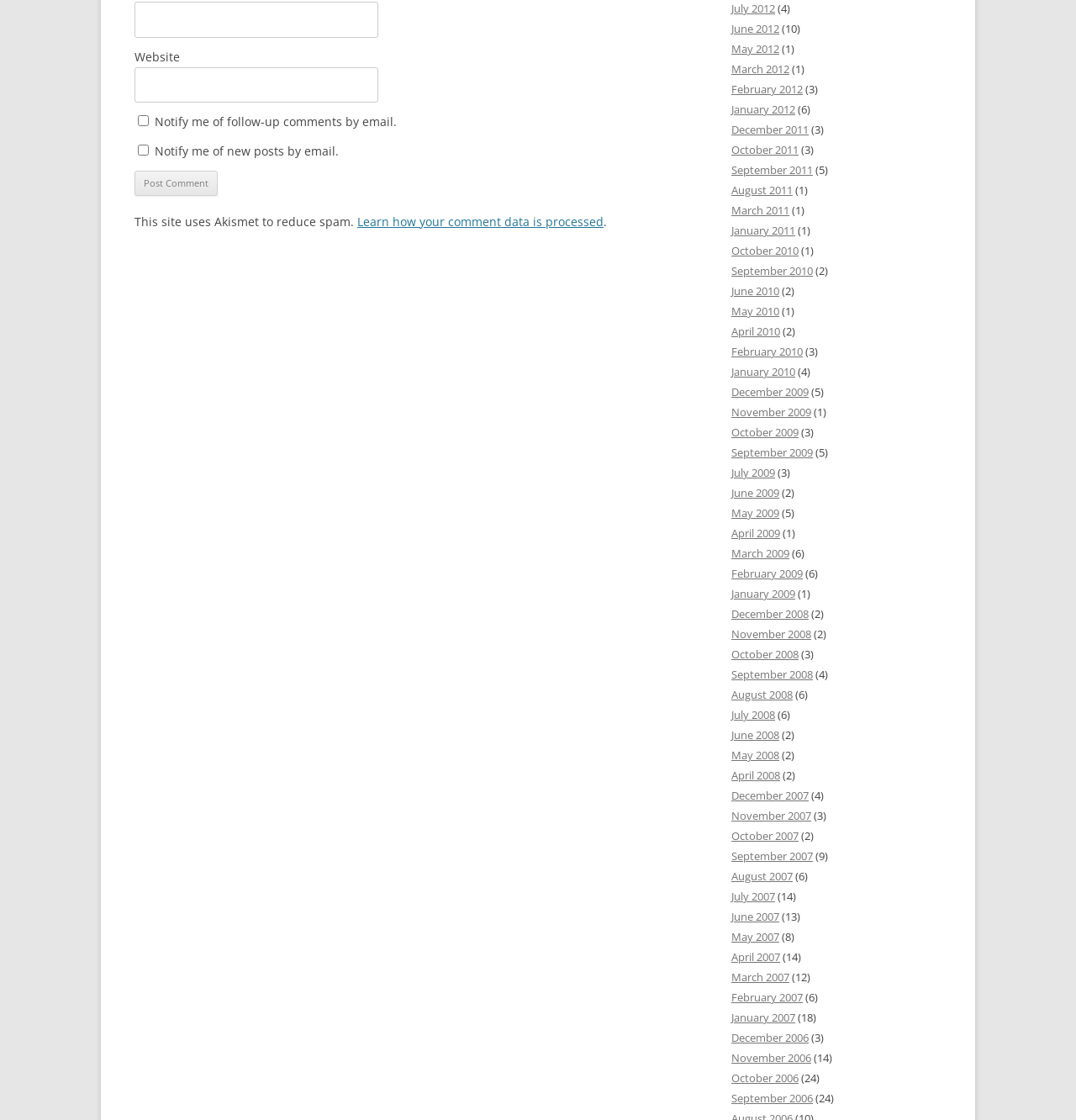Give a concise answer using one word or a phrase to the following question:
What is the button at the bottom of the comment form for?

Post Comment